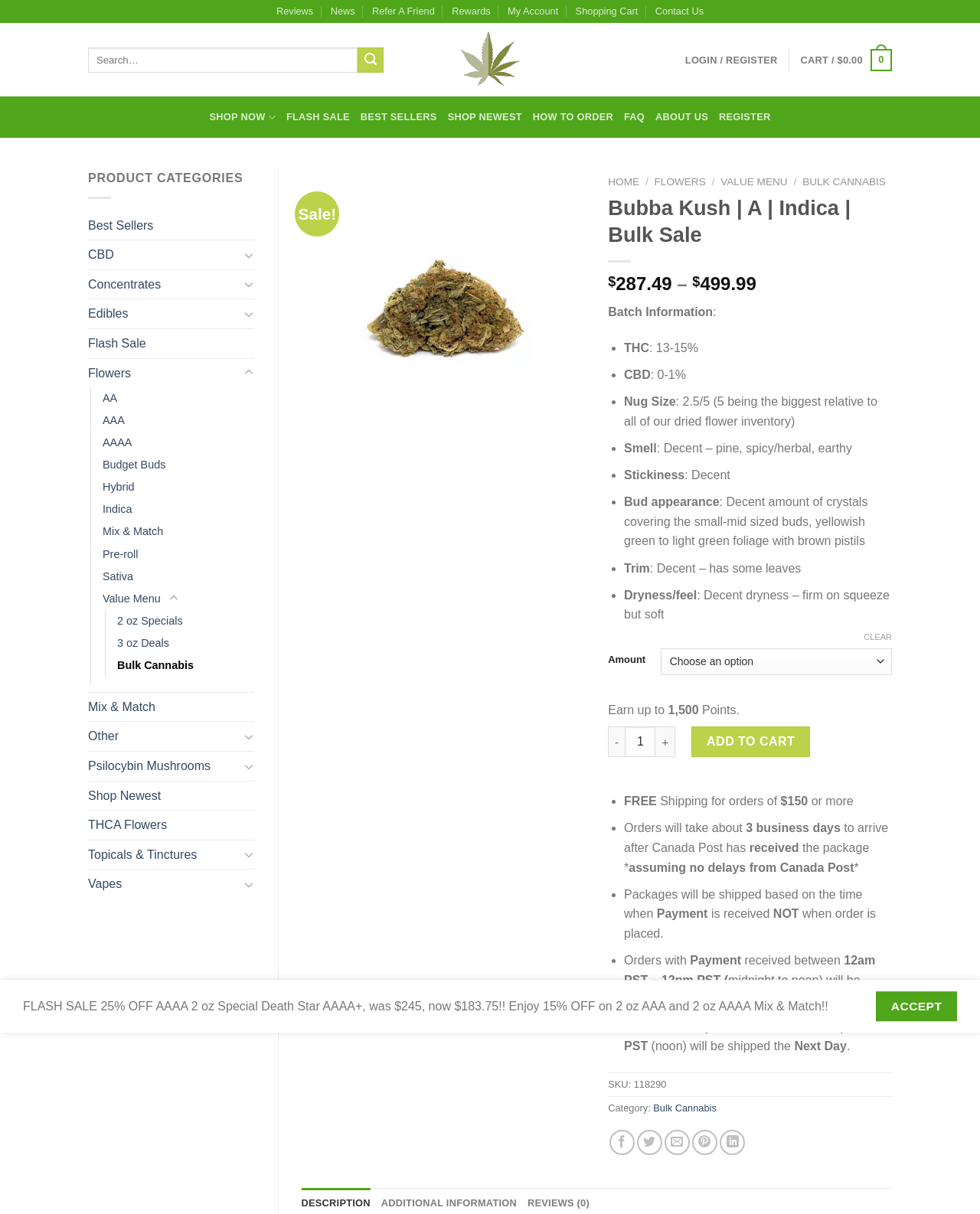Please determine the bounding box coordinates of the clickable area required to carry out the following instruction: "View shopping cart". The coordinates must be four float numbers between 0 and 1, represented as [left, top, right, bottom].

[0.587, 0.0, 0.651, 0.019]